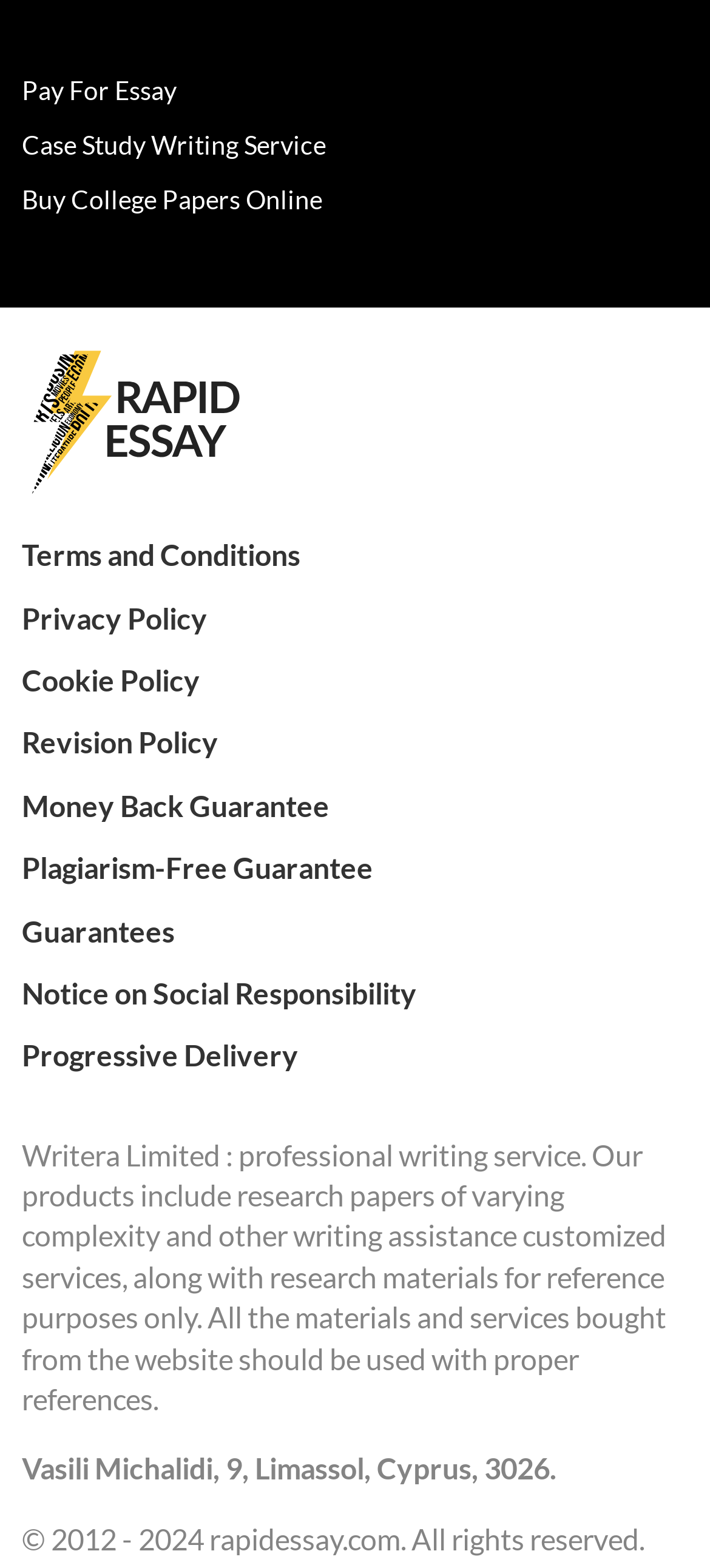How many main services are listed?
Based on the visual, give a brief answer using one word or a short phrase.

3